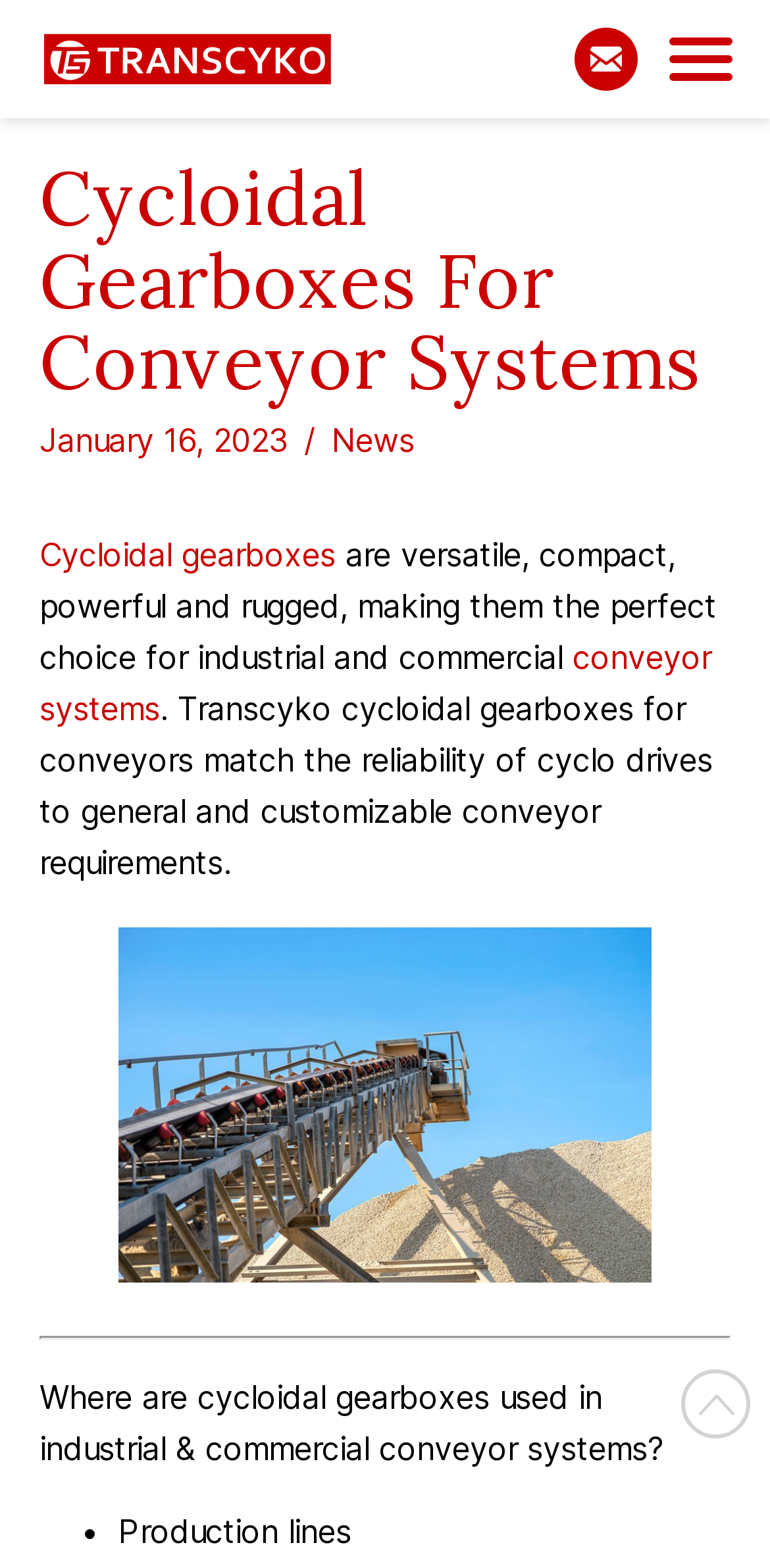Craft a detailed narrative of the webpage's structure and content.

The webpage is about Transcyko's cycloidal gearboxes for conveyor systems. At the top left, there is a link to the Transcyko homepage accompanied by a small image. On the top right, there is a link to the Transcyko contact page, also accompanied by a small image. 

Below these links, there is a large heading that reads "Cycloidal Gearboxes For Conveyor Systems". Underneath the heading, there is a date "January 16, 2023" followed by three links: "News", "Cycloidal gearboxes", and "conveyor systems". 

Next, there is a paragraph of text that describes the features and benefits of Transcyko's cycloidal gearboxes, stating that they are versatile, compact, powerful, and rugged, making them suitable for industrial and commercial conveyor systems. The text also mentions that these gearboxes match the reliability of cyclo drives to general and customizable conveyor requirements.

On the right side of the page, there is a large image of a cycloidal gearbox, accompanied by a figure caption. Below the image, there is a horizontal separator line. 

Underneath the separator line, there is a question "Where are cycloidal gearboxes used in industrial & commercial conveyor systems?" followed by a list of answers, including "Production lines", marked with a bullet point.